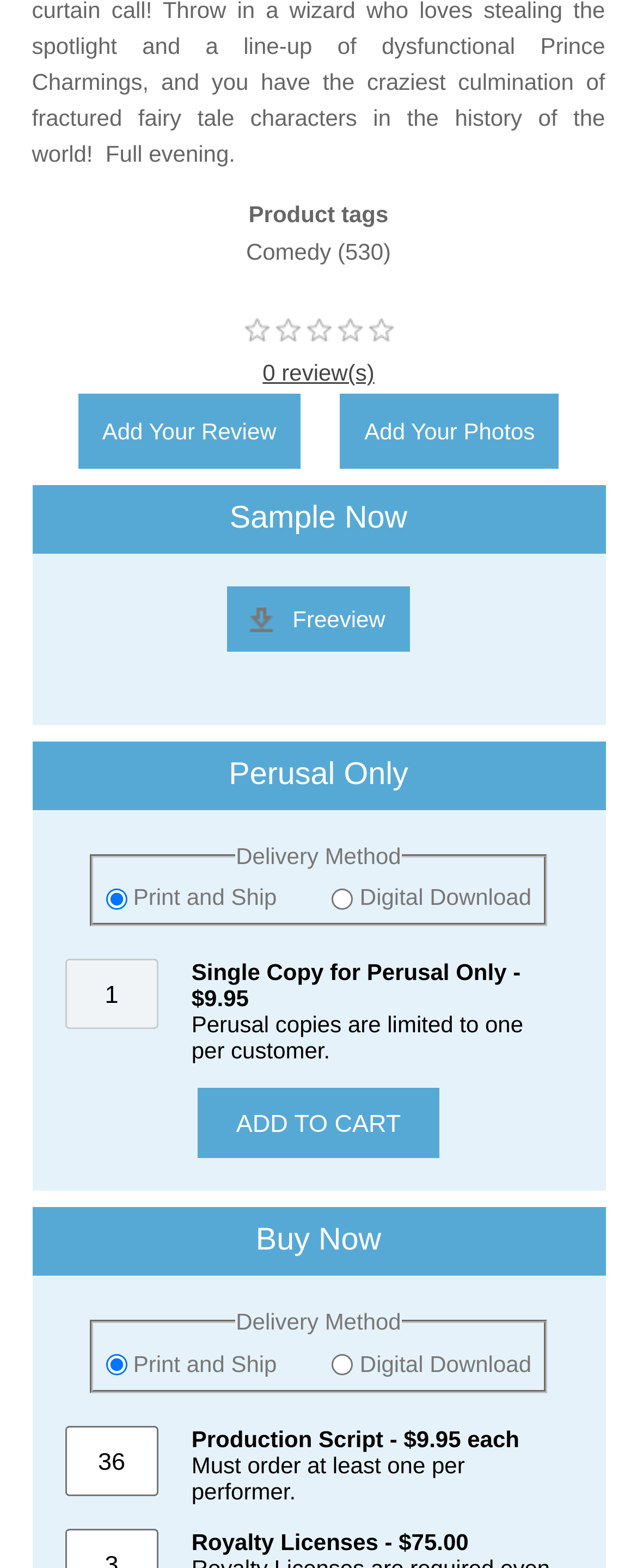Please locate the bounding box coordinates for the element that should be clicked to achieve the following instruction: "Change the quantity". Ensure the coordinates are given as four float numbers between 0 and 1, i.e., [left, top, right, bottom].

[0.101, 0.612, 0.249, 0.657]